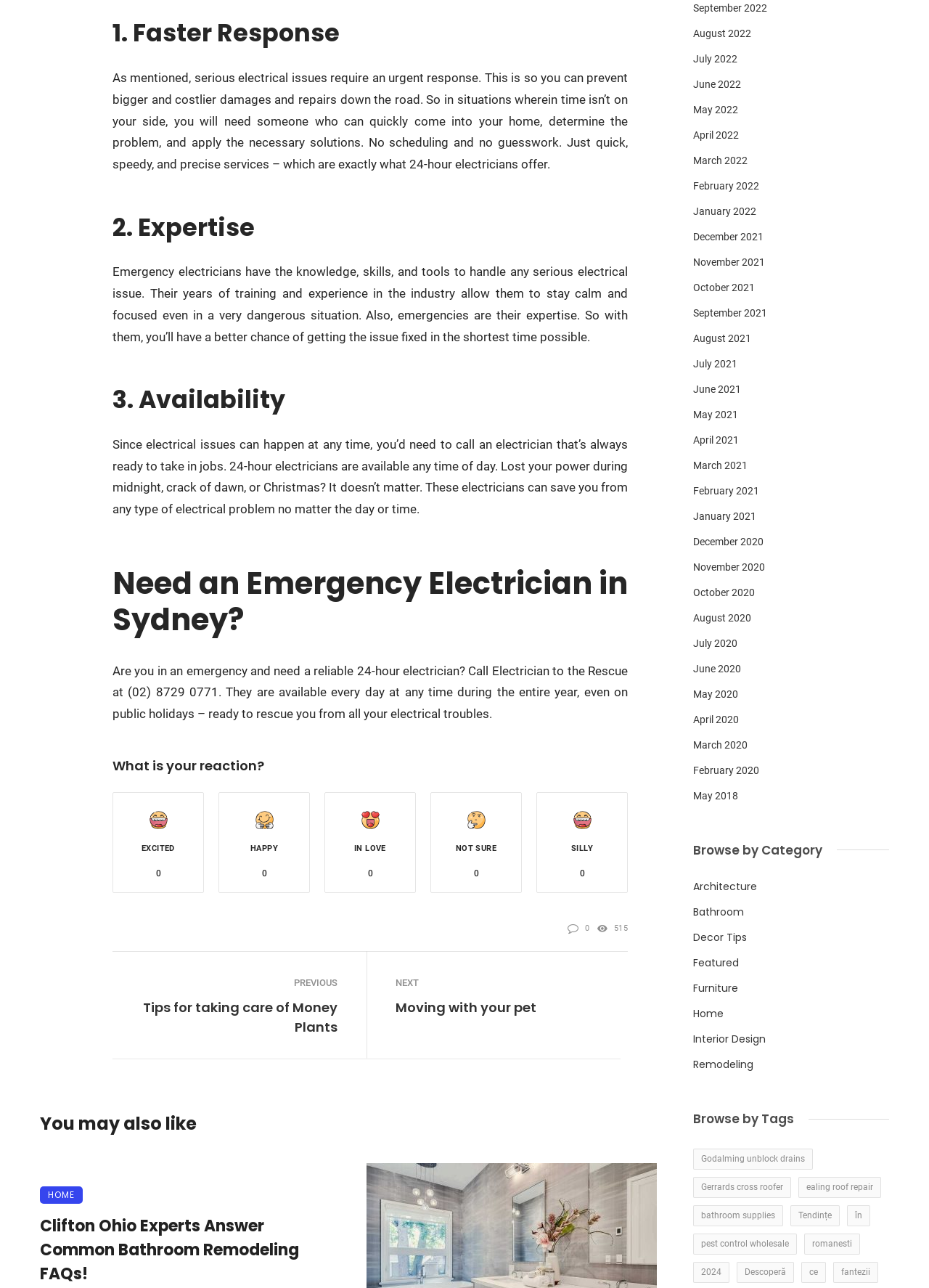Determine the bounding box coordinates for the region that must be clicked to execute the following instruction: "Call the emergency electrician at (02) 8729 0771".

[0.121, 0.515, 0.676, 0.56]